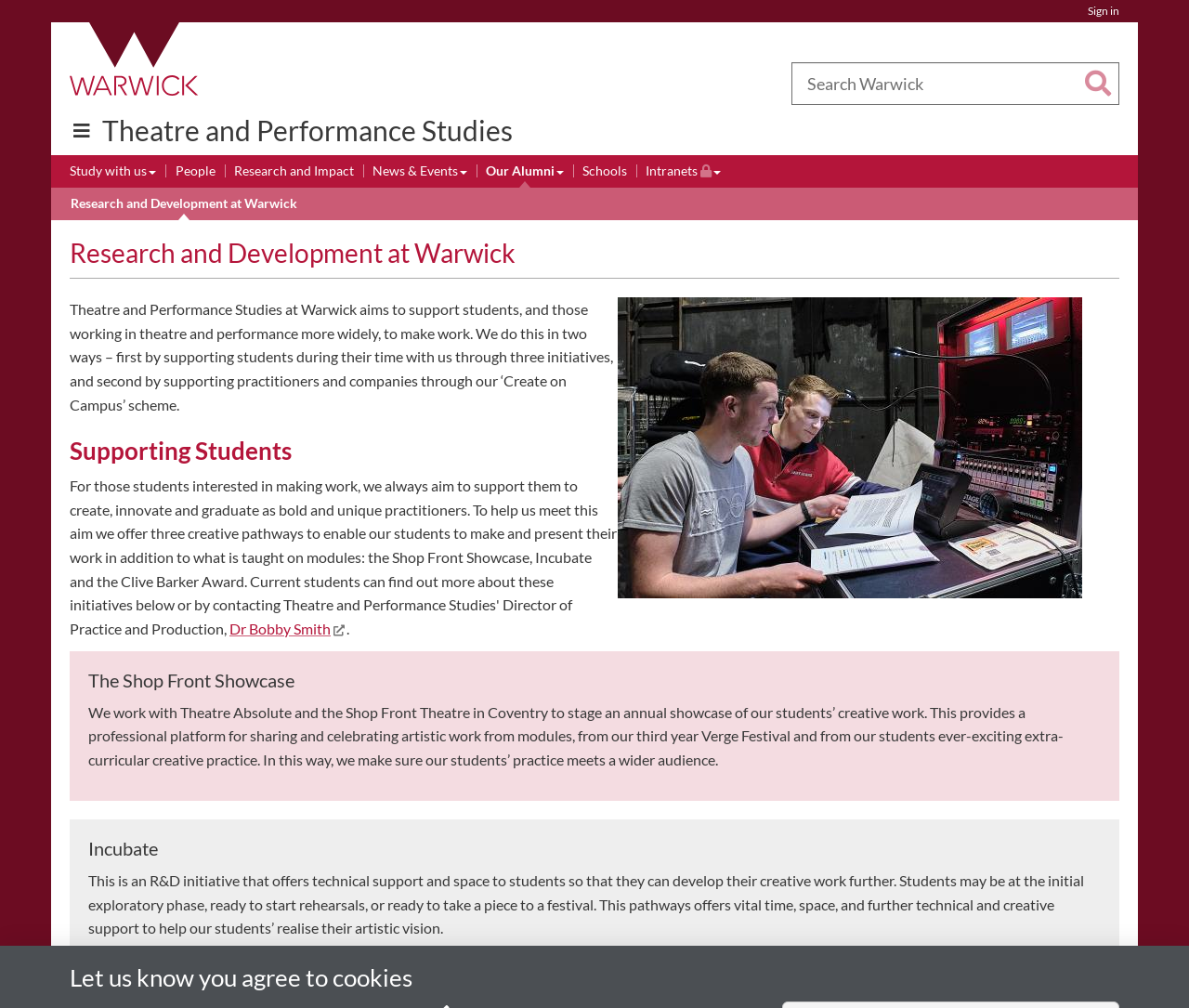Please provide a comprehensive response to the question below by analyzing the image: 
What is the name of the festival mentioned in the text?

I found the StaticText element with ID 386, which mentions the Verge Festival as one of the sources of creative work showcased at the Shop Front Theatre.